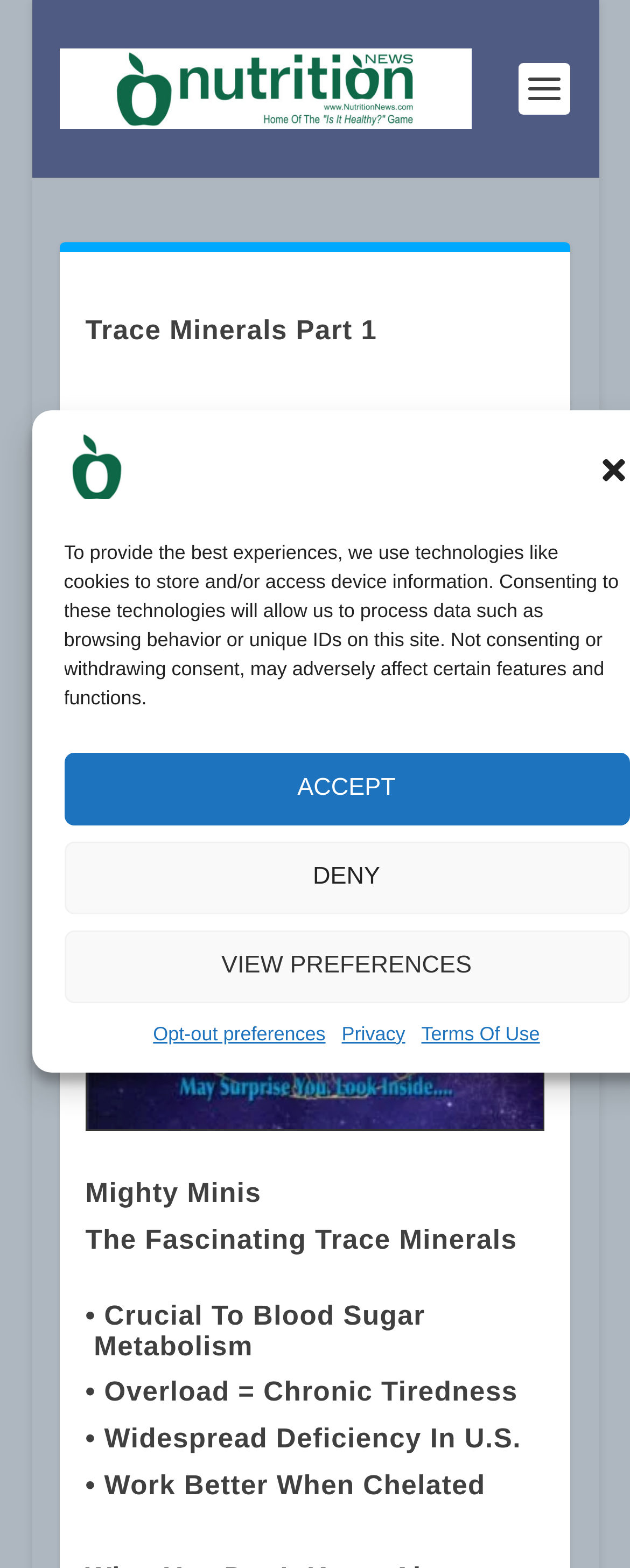Provide the bounding box coordinates for the UI element described in this sentence: "View preferences". The coordinates should be four float values between 0 and 1, i.e., [left, top, right, bottom].

[0.101, 0.593, 0.999, 0.64]